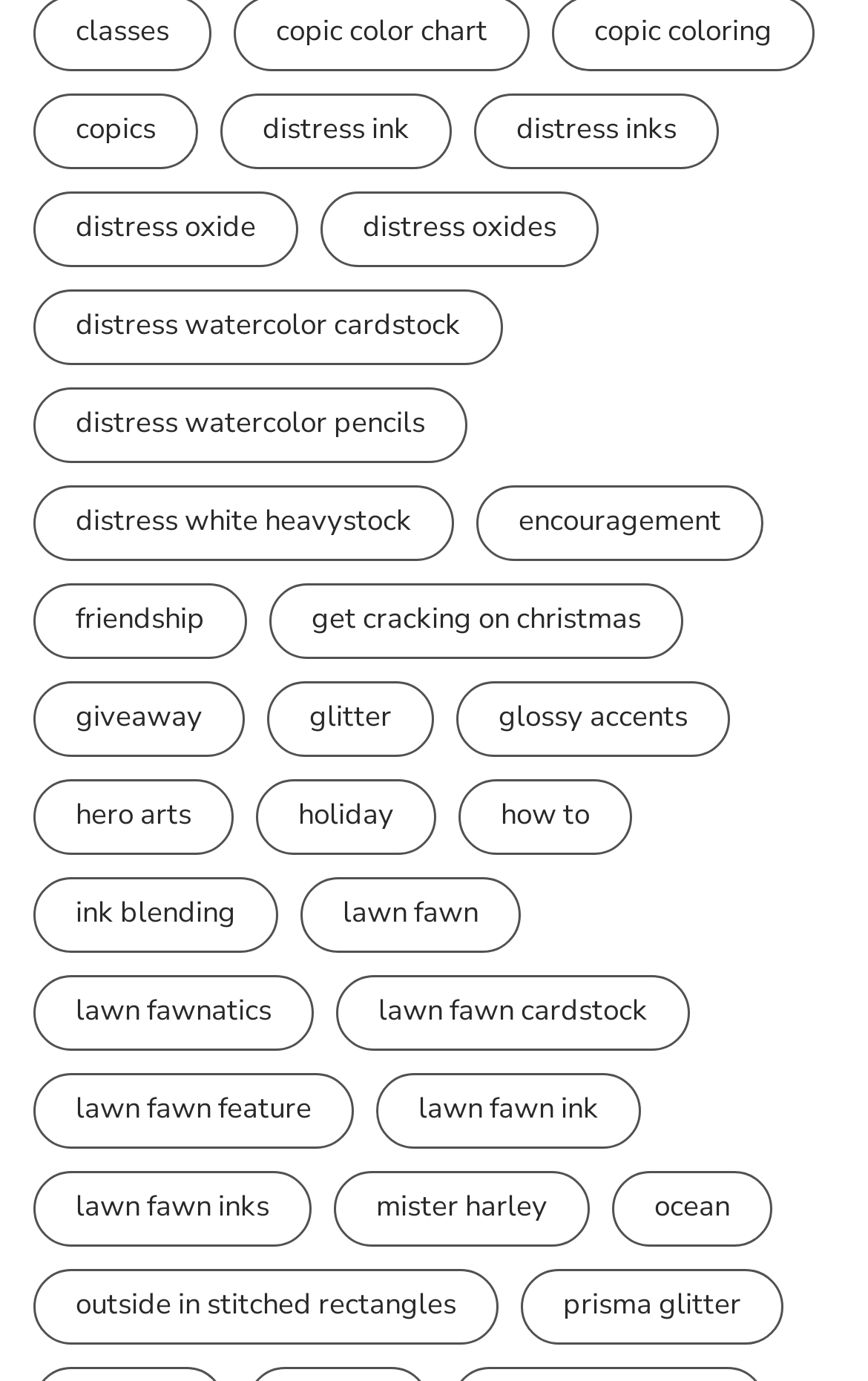How many categories are related to 'distress'?
Please use the image to provide a one-word or short phrase answer.

4